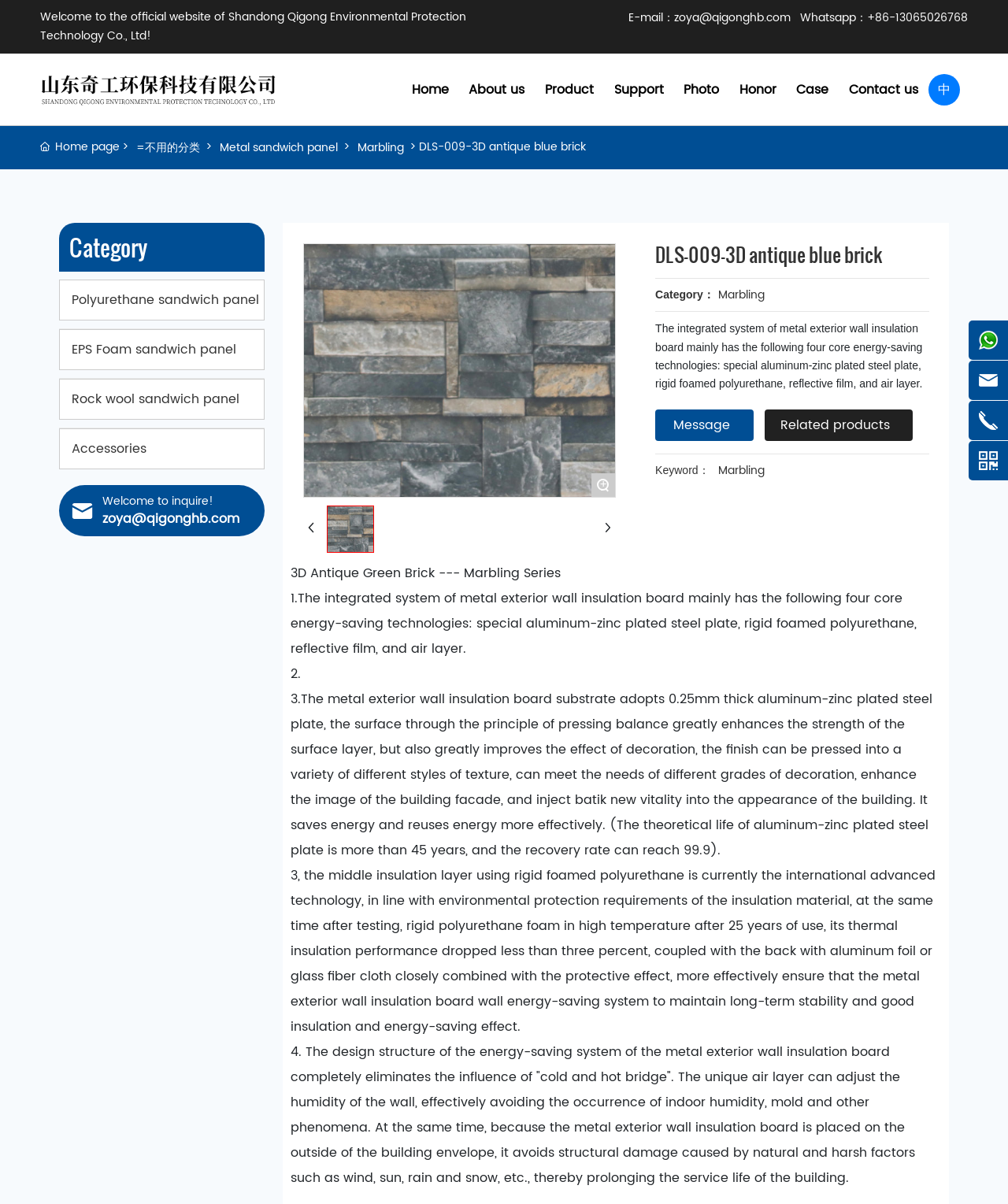Locate the bounding box coordinates of the element to click to perform the following action: 'Click the 'Related products' link'. The coordinates should be given as four float values between 0 and 1, in the form of [left, top, right, bottom].

[0.759, 0.34, 0.905, 0.366]